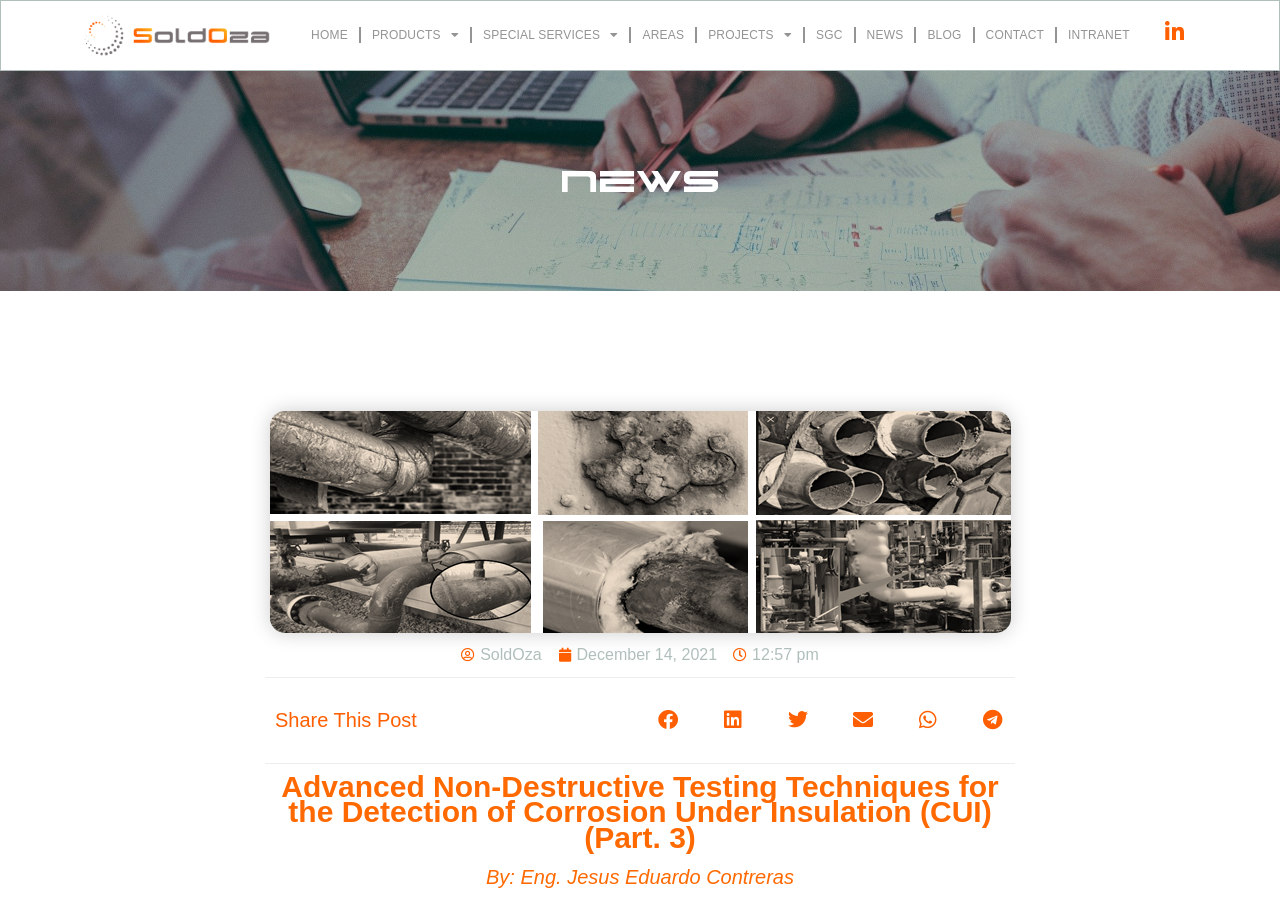Specify the bounding box coordinates of the region I need to click to perform the following instruction: "read news". The coordinates must be four float numbers in the range of 0 to 1, i.e., [left, top, right, bottom].

[0.062, 0.179, 0.938, 0.223]